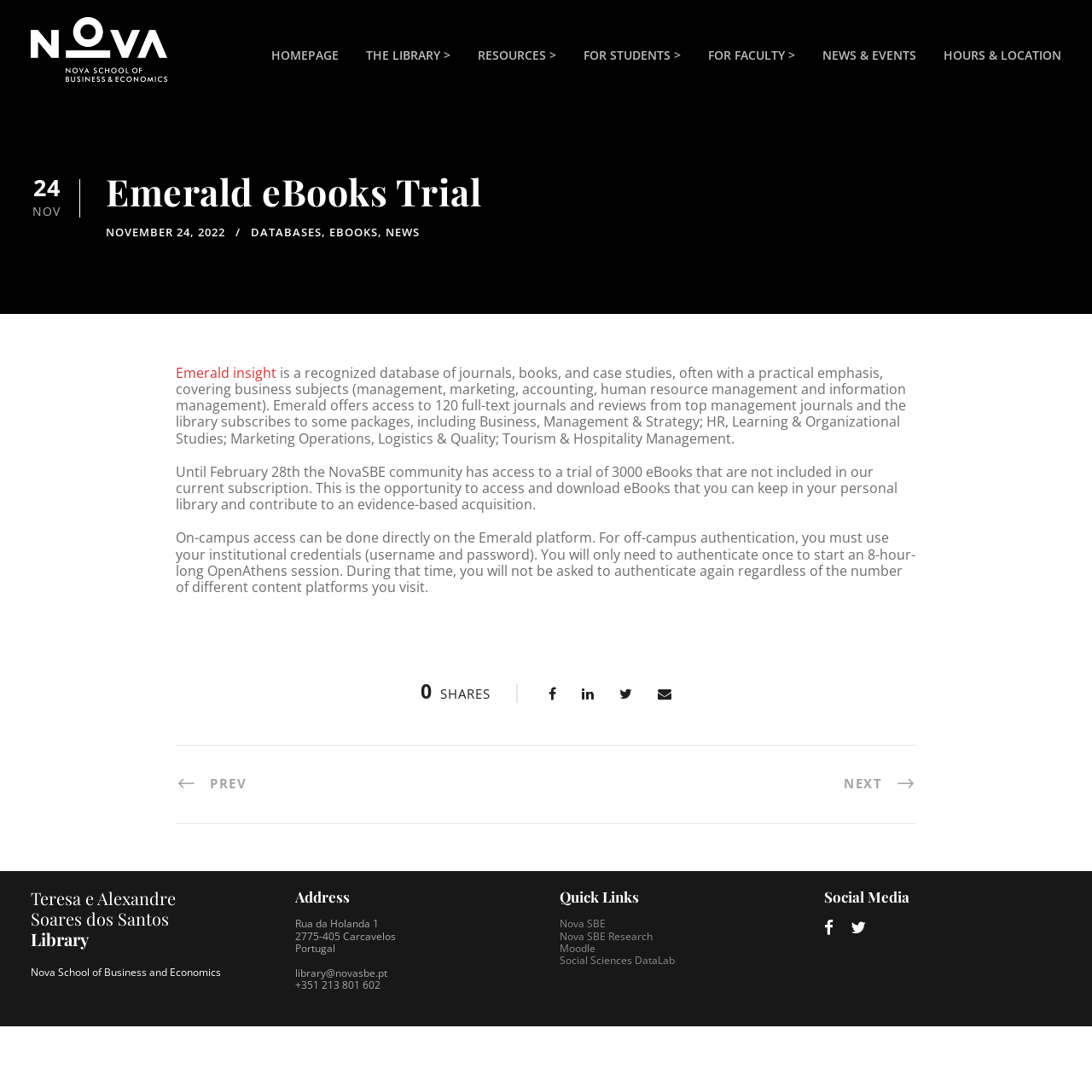Describe the webpage in detail, including text, images, and layout.

The webpage is about the Emerald eBooks Trial at the NOVA SBE Library. At the top, there are seven links to different sections of the library's website, including the homepage, resources, and news & events. Below these links, there is a heading that reads "Emerald eBooks Trial" and a date "NOVEMBER 24, 2022". 

To the right of the heading, there are four links to different databases, including "DATABASES", "EBOOKS", and "NEWS". Below these links, there is an article that describes the Emerald insight database, which offers access to journals, books, and case studies on business subjects. The article also mentions that the NovaSBE community has access to a trial of 3000 eBooks until February 28th.

Below the article, there are four social media links and a "SHARES" label. Further down, there are links to navigate to the previous and next pages. At the bottom of the page, there is a section with contact information, including the library's address, email, and phone number. There are also links to quick links, such as Nova SBE and Nova SBE Research, and social media links.